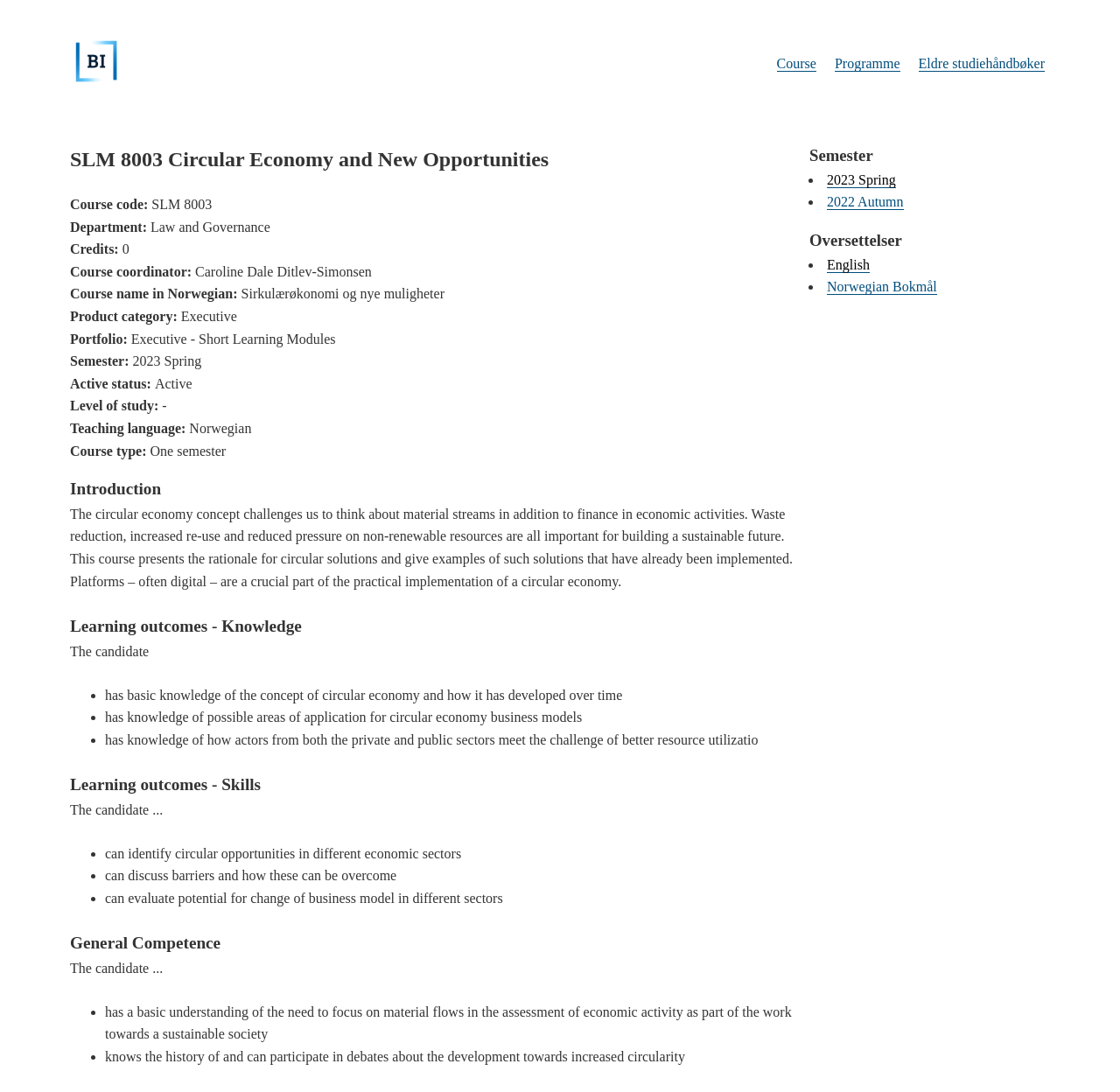Please determine the bounding box of the UI element that matches this description: Course. The coordinates should be given as (top-left x, top-left y, bottom-right x, bottom-right y), with all values between 0 and 1.

[0.693, 0.051, 0.729, 0.066]